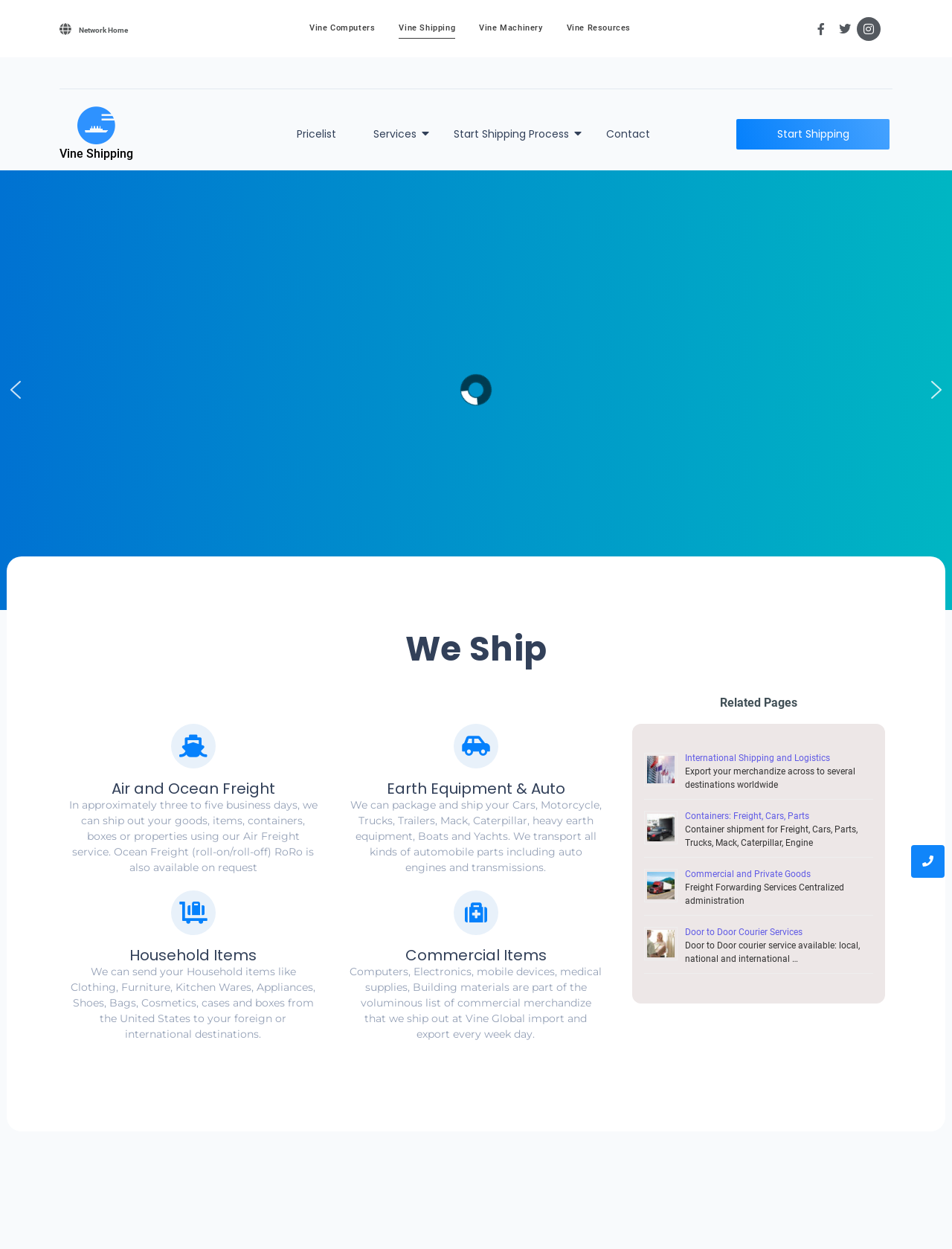Pinpoint the bounding box coordinates for the area that should be clicked to perform the following instruction: "Click on the 'Network Home' link".

[0.083, 0.02, 0.134, 0.028]